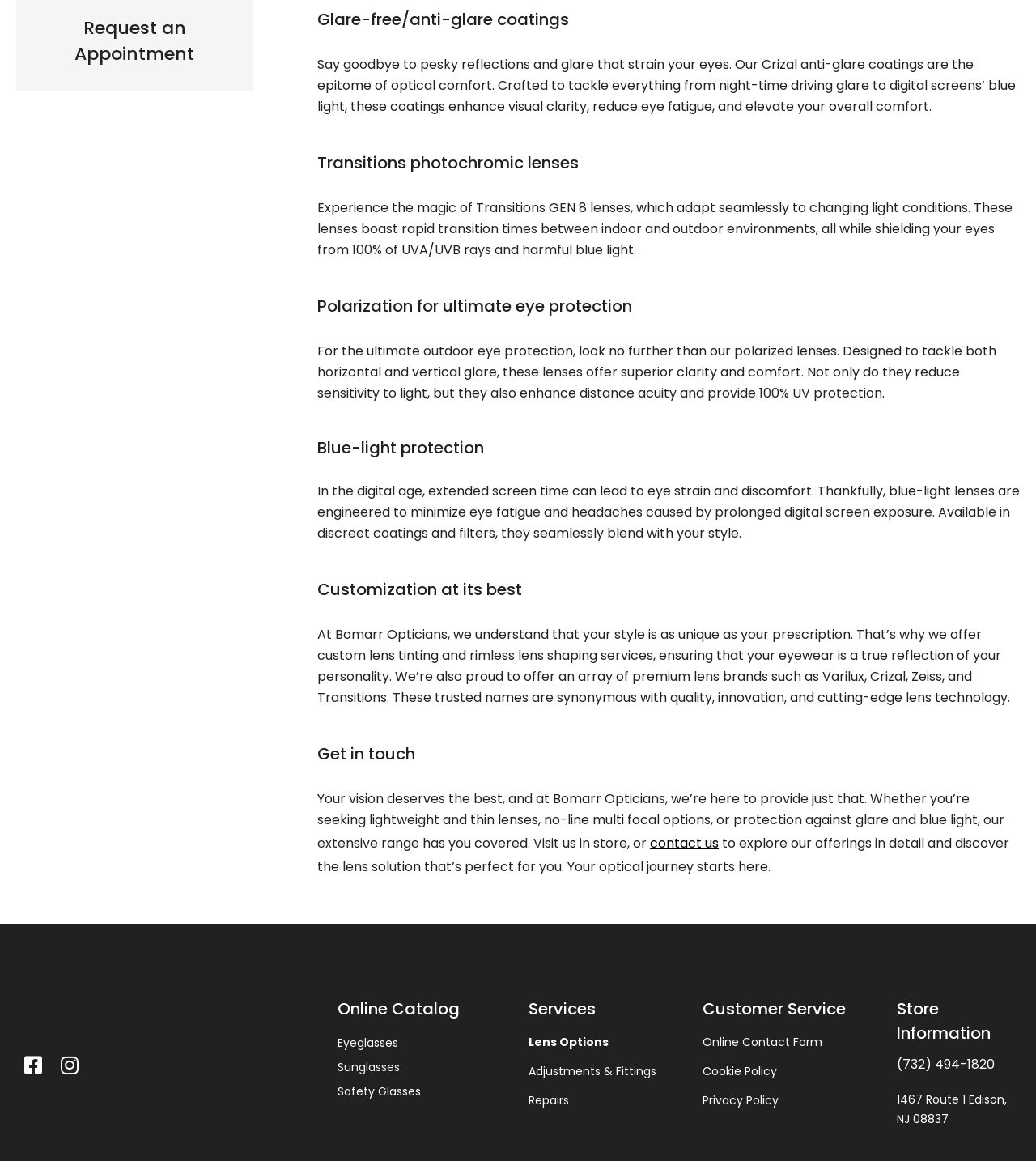Determine the bounding box coordinates of the section I need to click to execute the following instruction: "Request an appointment". Provide the coordinates as four float numbers between 0 and 1, i.e., [left, top, right, bottom].

[0.072, 0.013, 0.188, 0.057]